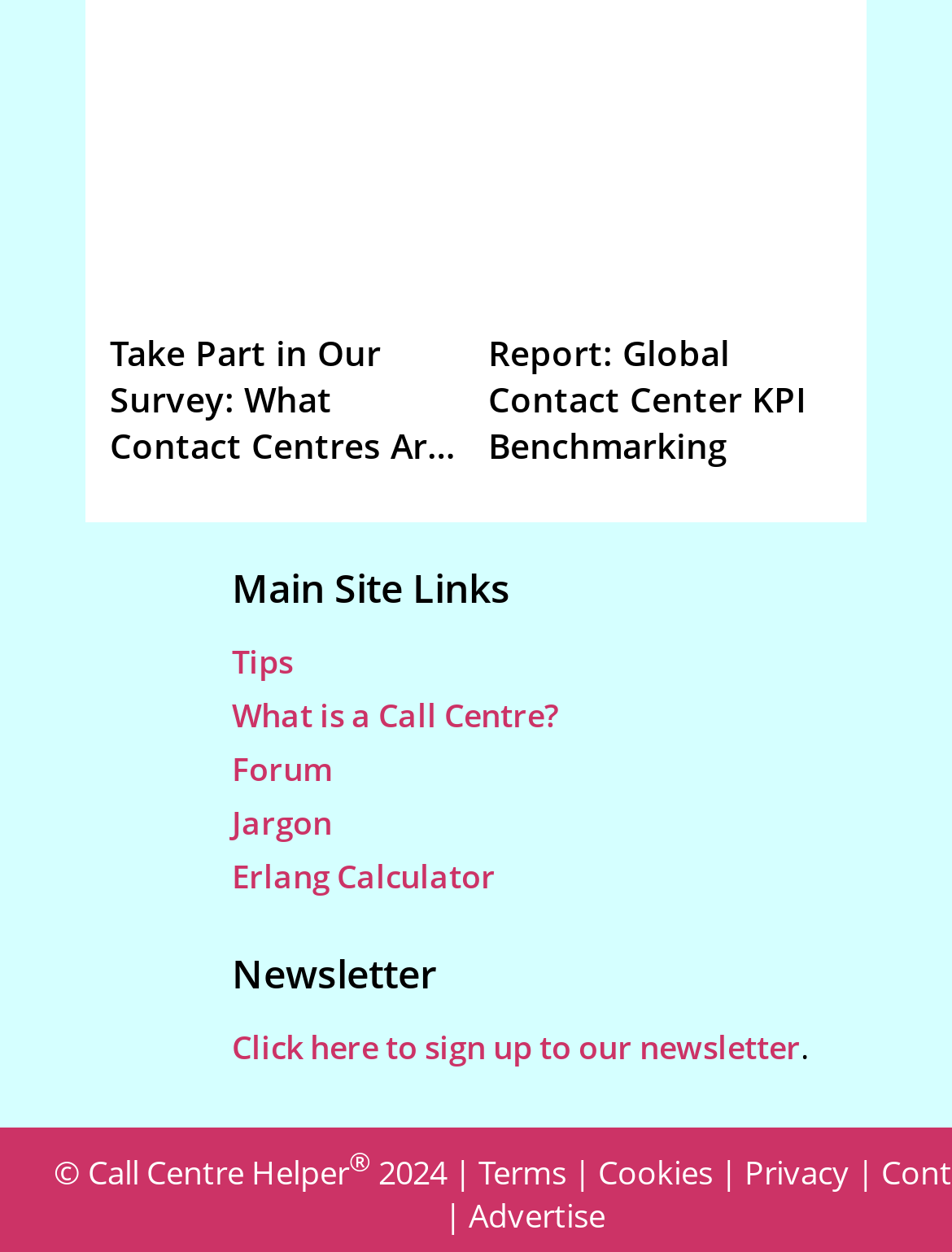What is the purpose of the 'Take Part in Our Survey' link? Please answer the question using a single word or phrase based on the image.

Participate in a survey